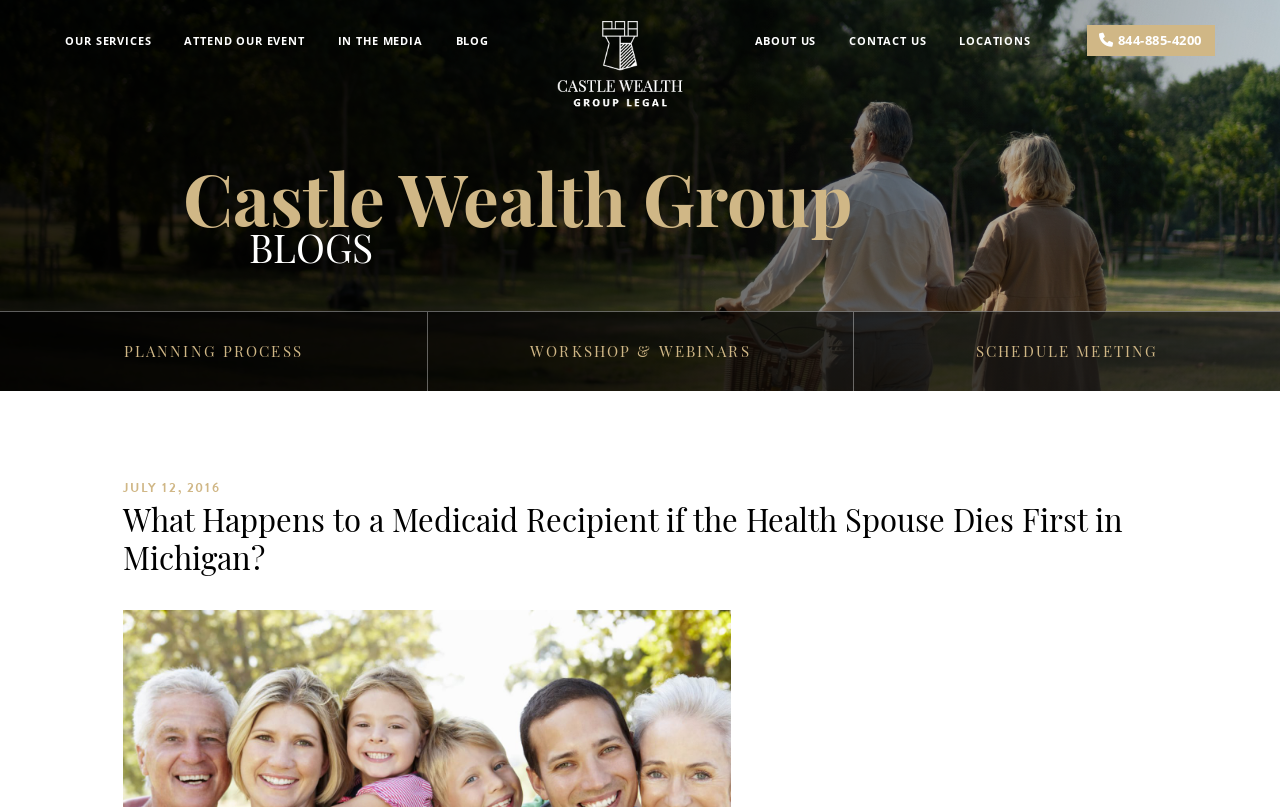Determine which piece of text is the heading of the webpage and provide it.

Castle Wealth Group